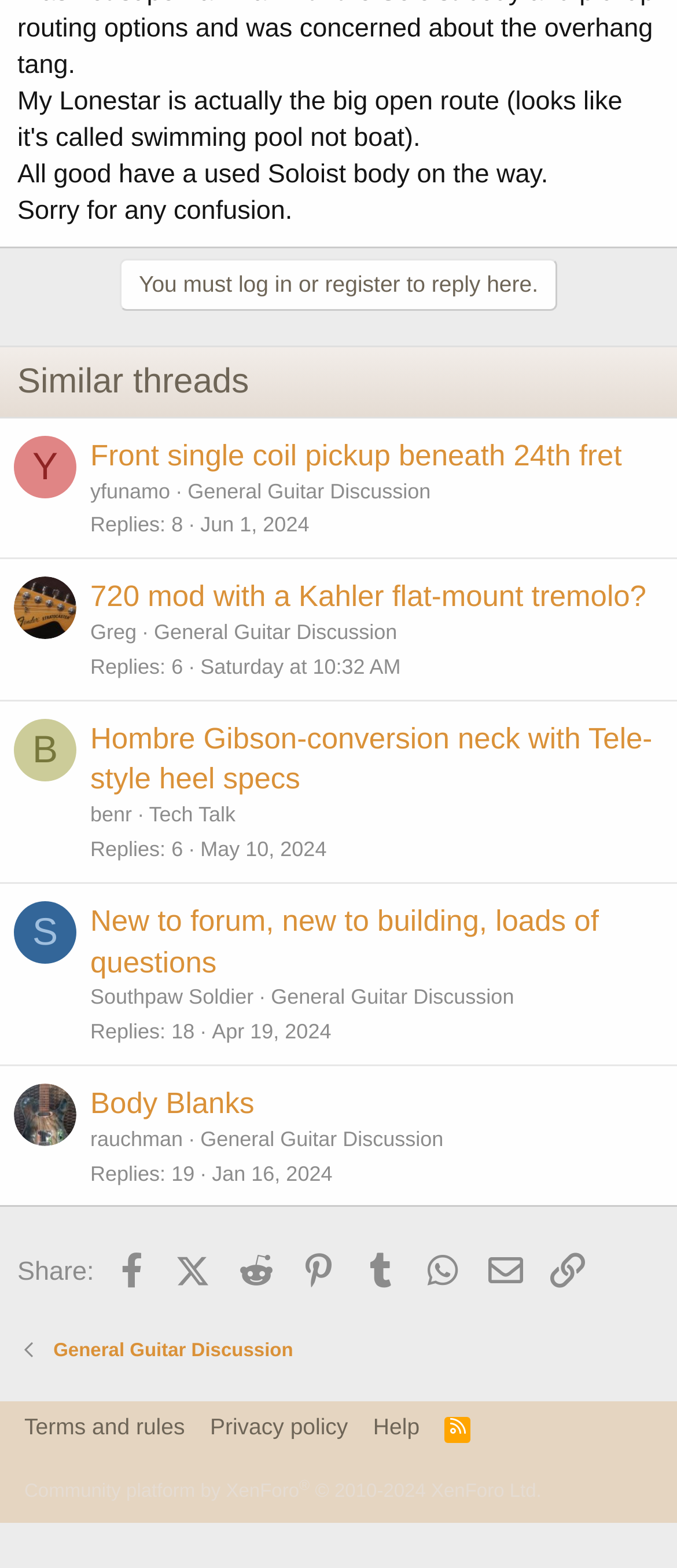Find the bounding box coordinates of the clickable area required to complete the following action: "Check the reaction score of the first message".

[0.133, 0.326, 0.27, 0.356]